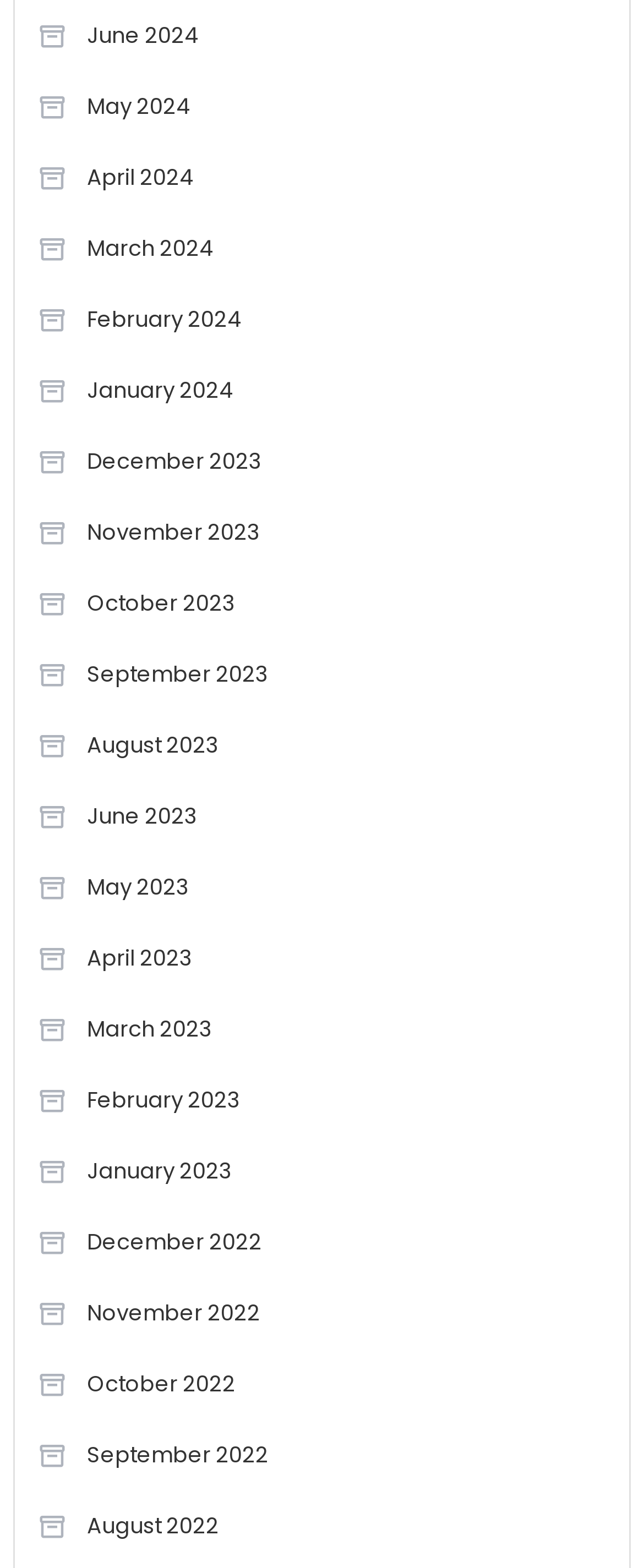Identify the bounding box coordinates of the specific part of the webpage to click to complete this instruction: "Check December 2022".

[0.058, 0.775, 0.407, 0.809]